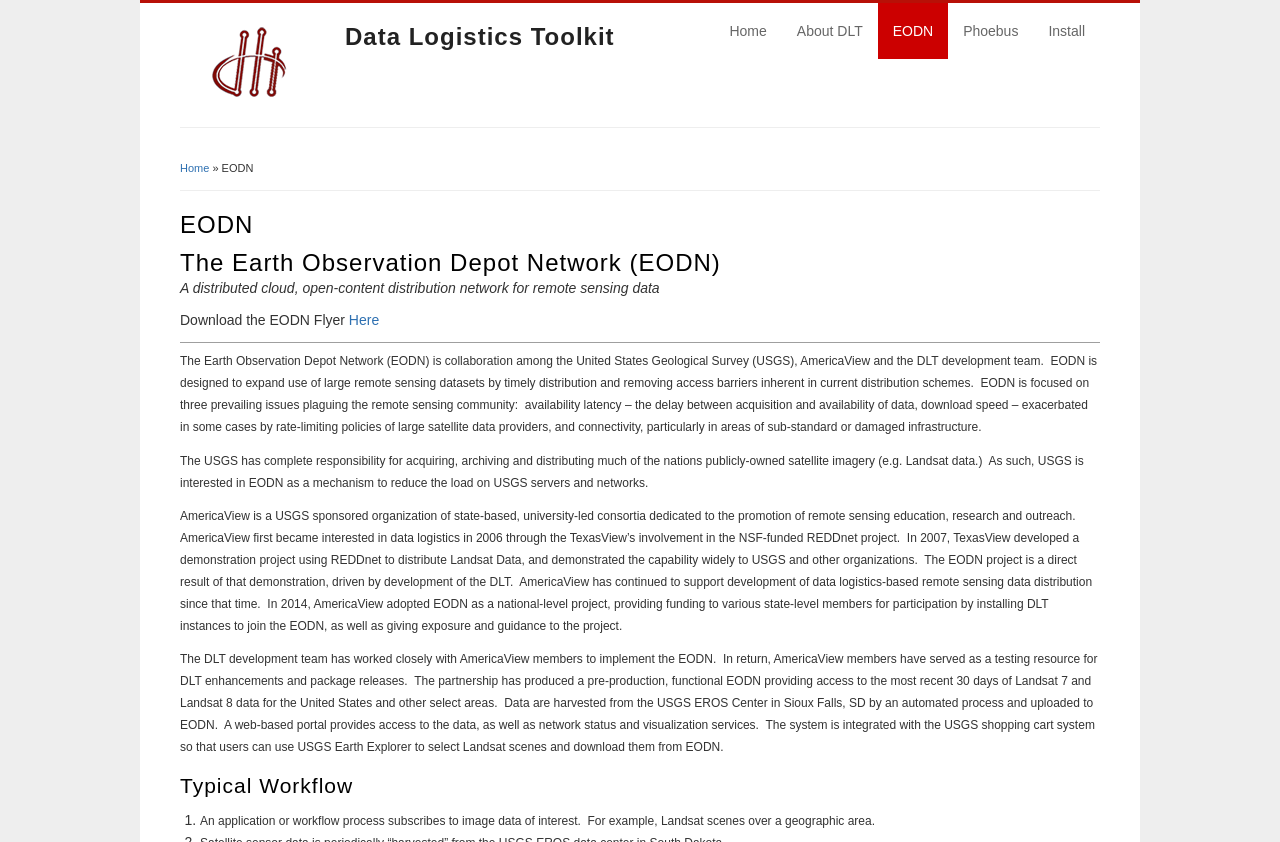What is the typical workflow of EODN?
Provide an in-depth answer to the question, covering all aspects.

I inferred this answer by reading the section 'Typical Workflow' and understanding that it describes the first step of the workflow as subscribing to image data of interest.